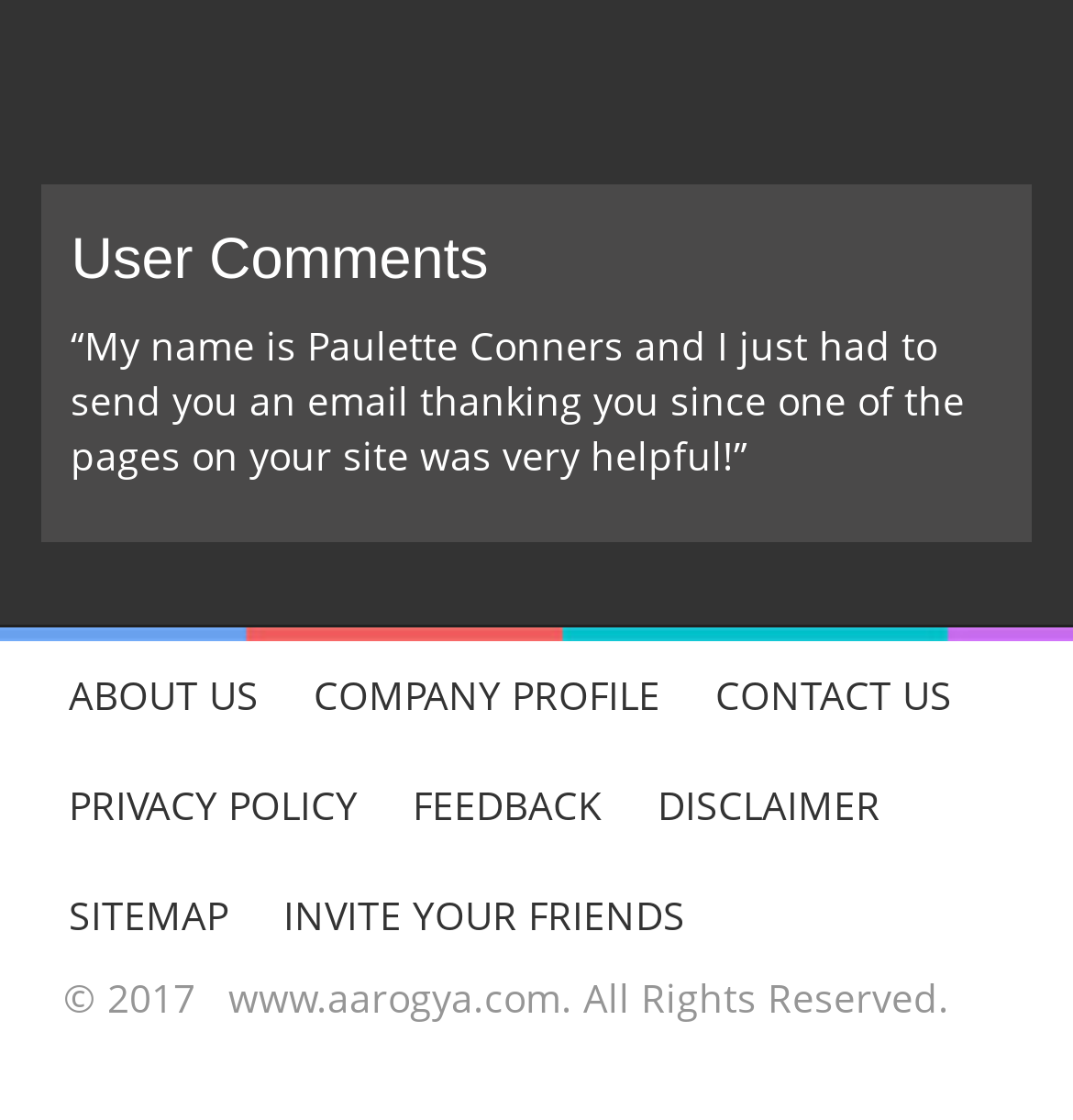How many links are in the footer section?
Give a one-word or short phrase answer based on the image.

9